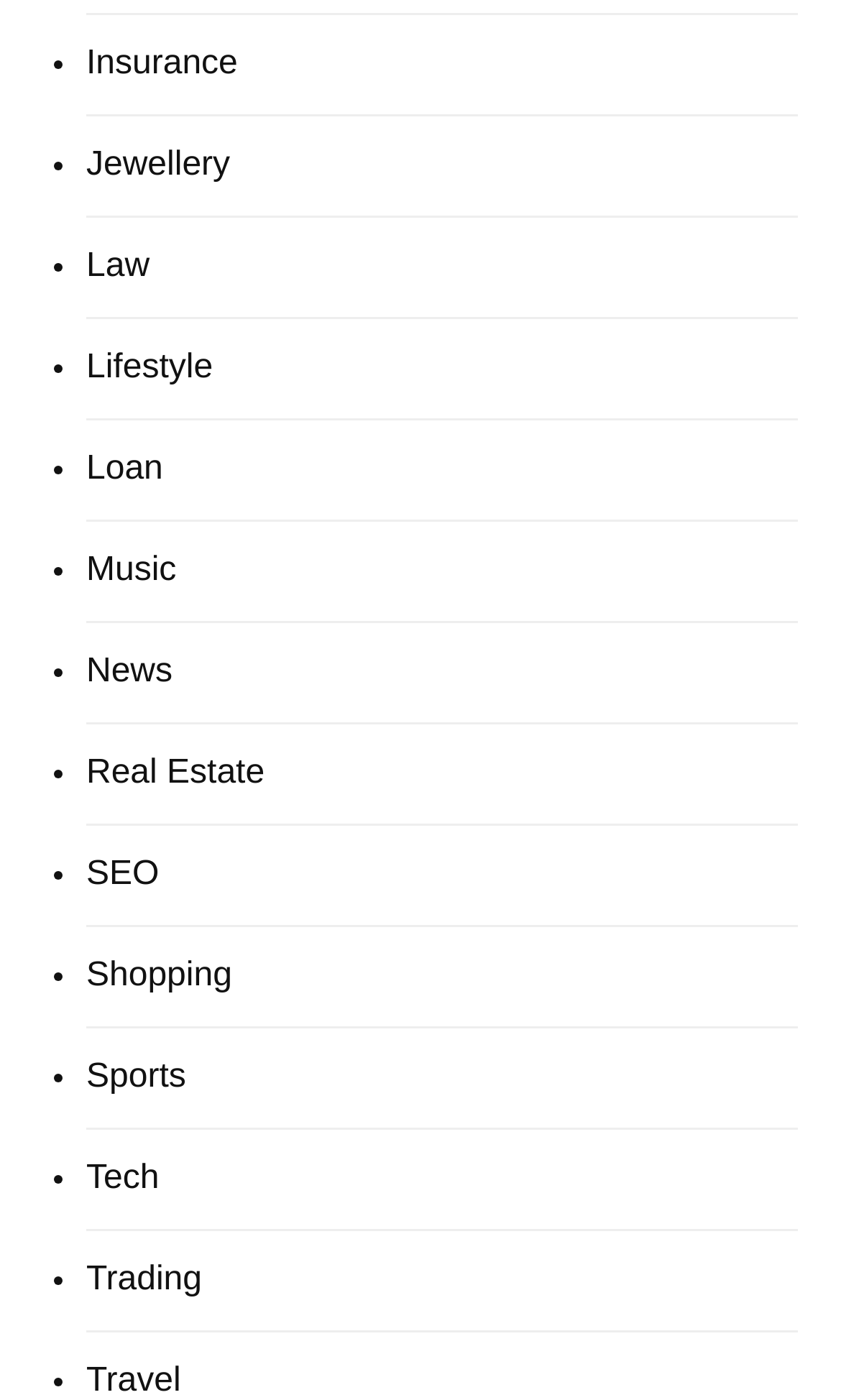Find and specify the bounding box coordinates that correspond to the clickable region for the instruction: "View Jewellery".

[0.103, 0.107, 0.274, 0.131]